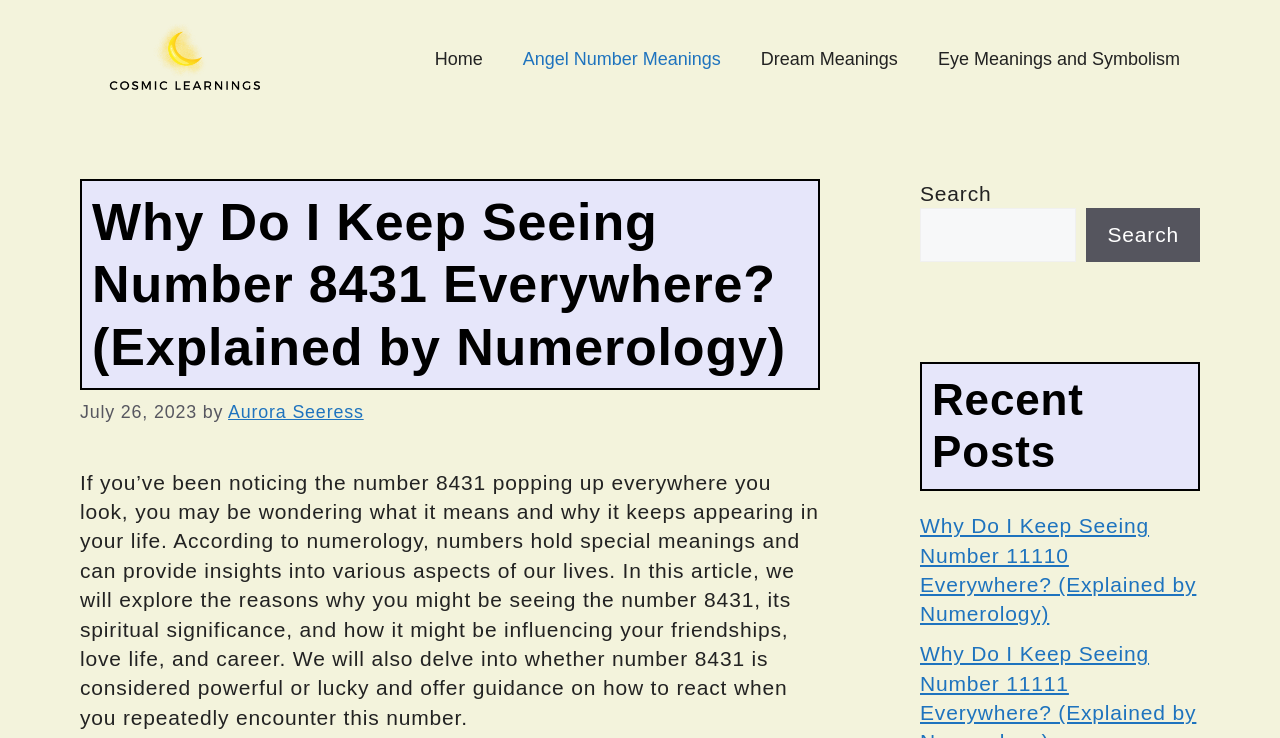Determine the bounding box coordinates of the target area to click to execute the following instruction: "read article about number 11110."

[0.719, 0.697, 0.935, 0.847]